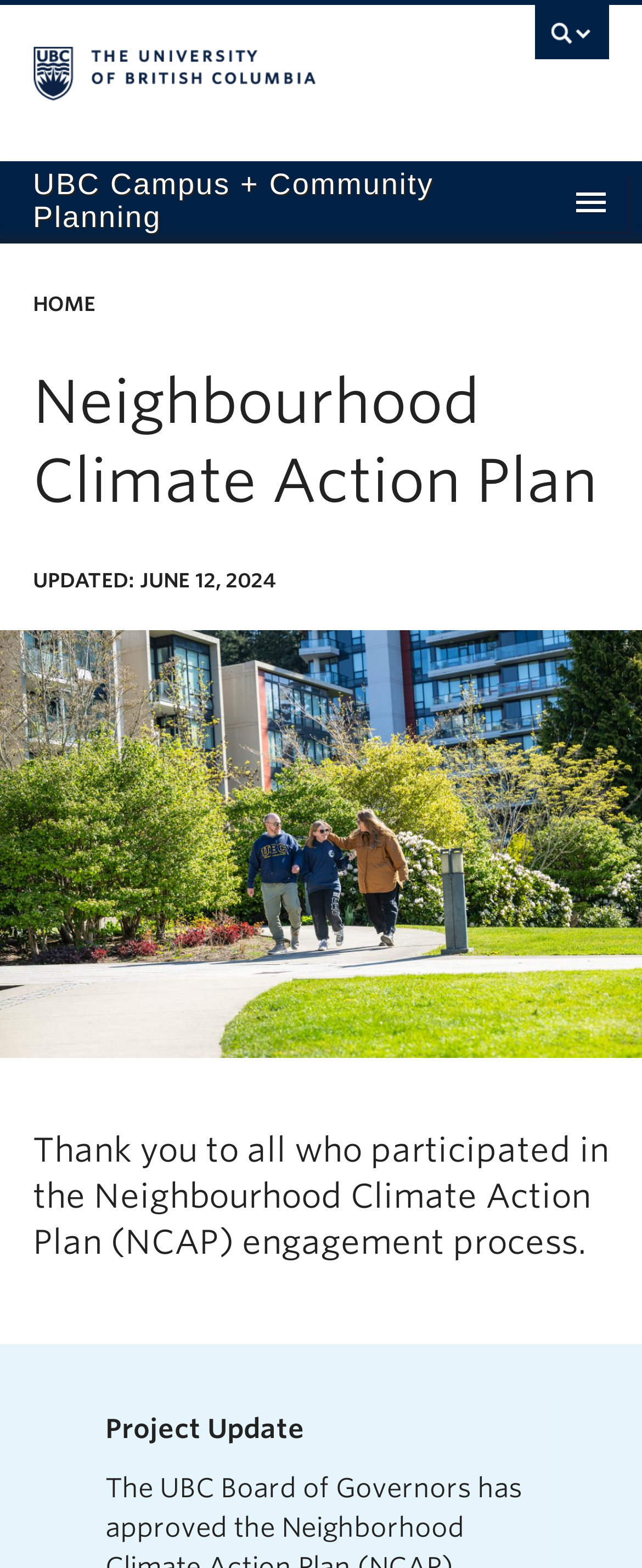Could you please study the image and provide a detailed answer to the question:
What is the date of the project update?

I found the answer by looking at the heading element with the text 'UPDATED: JUNE 12, 2024' which is located below the main heading of the webpage.